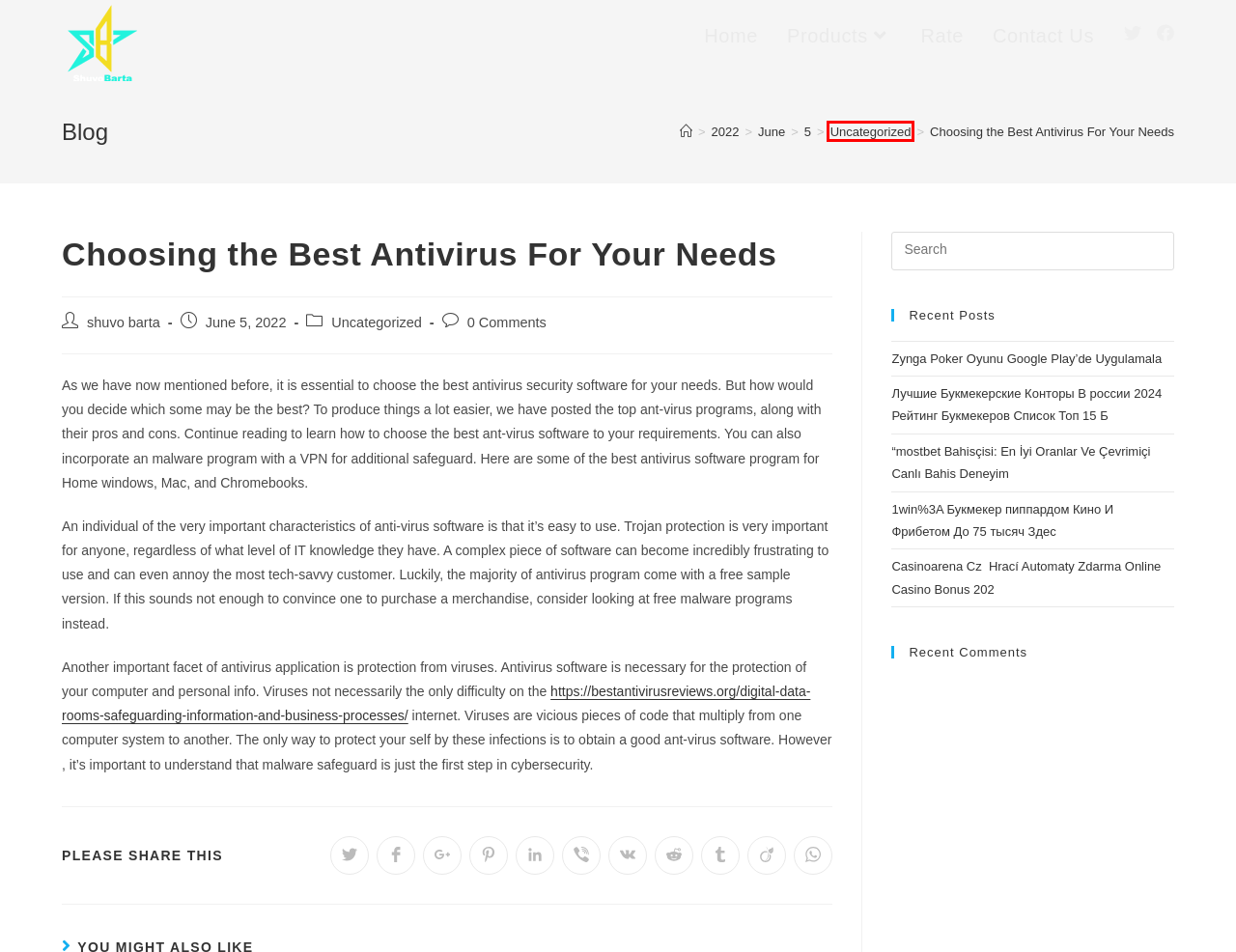Analyze the given webpage screenshot and identify the UI element within the red bounding box. Select the webpage description that best matches what you expect the new webpage to look like after clicking the element. Here are the candidates:
A. June 2022 – ShuvoBarta
B. shuvo barta – ShuvoBarta
C. Digital data rooms are responsible for safeguarding information
D. 2022 – ShuvoBarta
E. Uncategorized – ShuvoBarta
F. “mostbet Bahisçisi: En İyi Oranlar Ve Çevrimiçi Canlı Bahis Deneyim – ShuvoBarta
G. ShuvoBarta – shuvobarta, Shuvo Barta
H. Zynga Poker Oyunu Google Play’de Uygulamala – ShuvoBarta

E